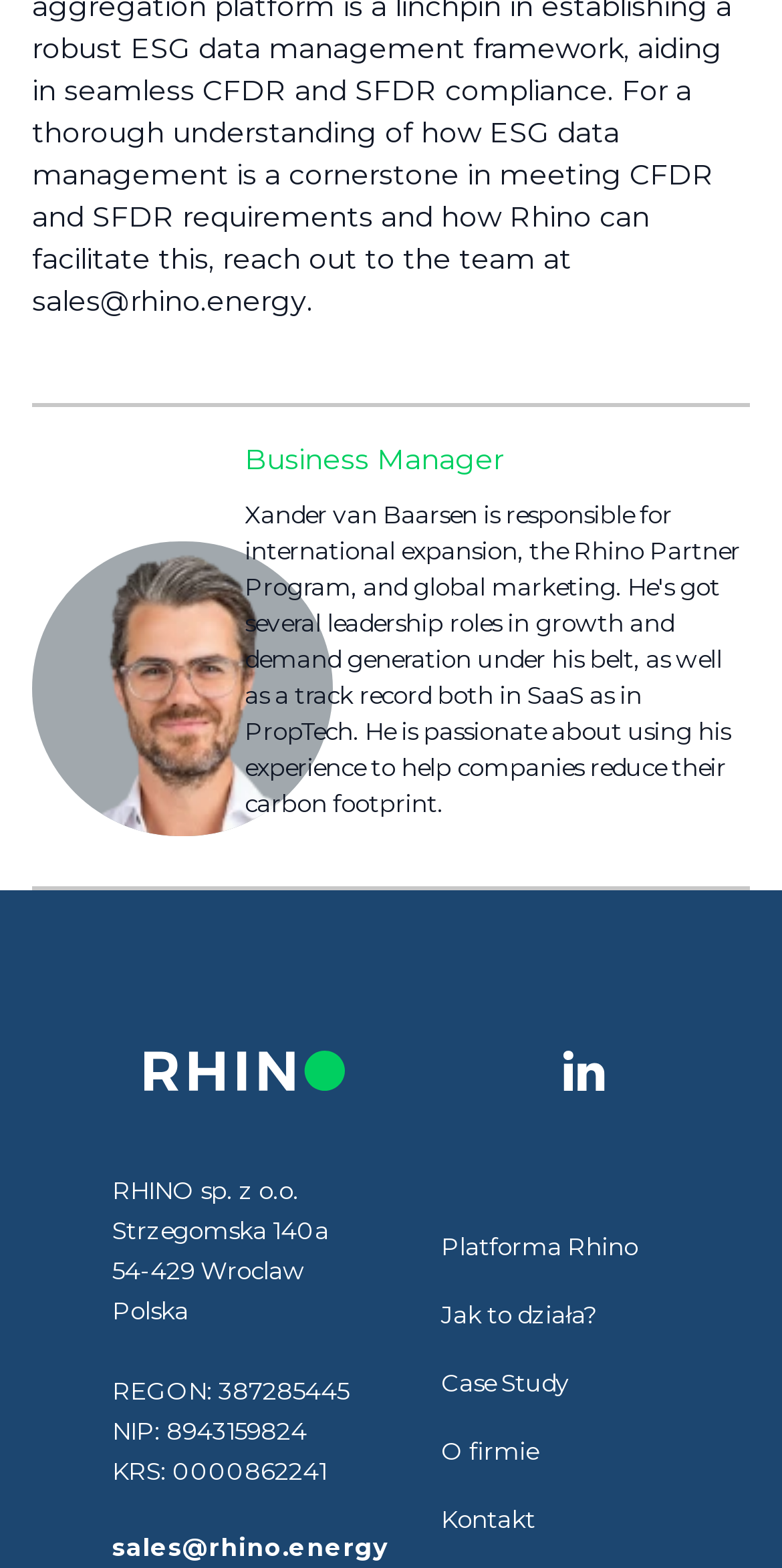Answer the following query concisely with a single word or phrase:
What is the name of the company?

RHINO